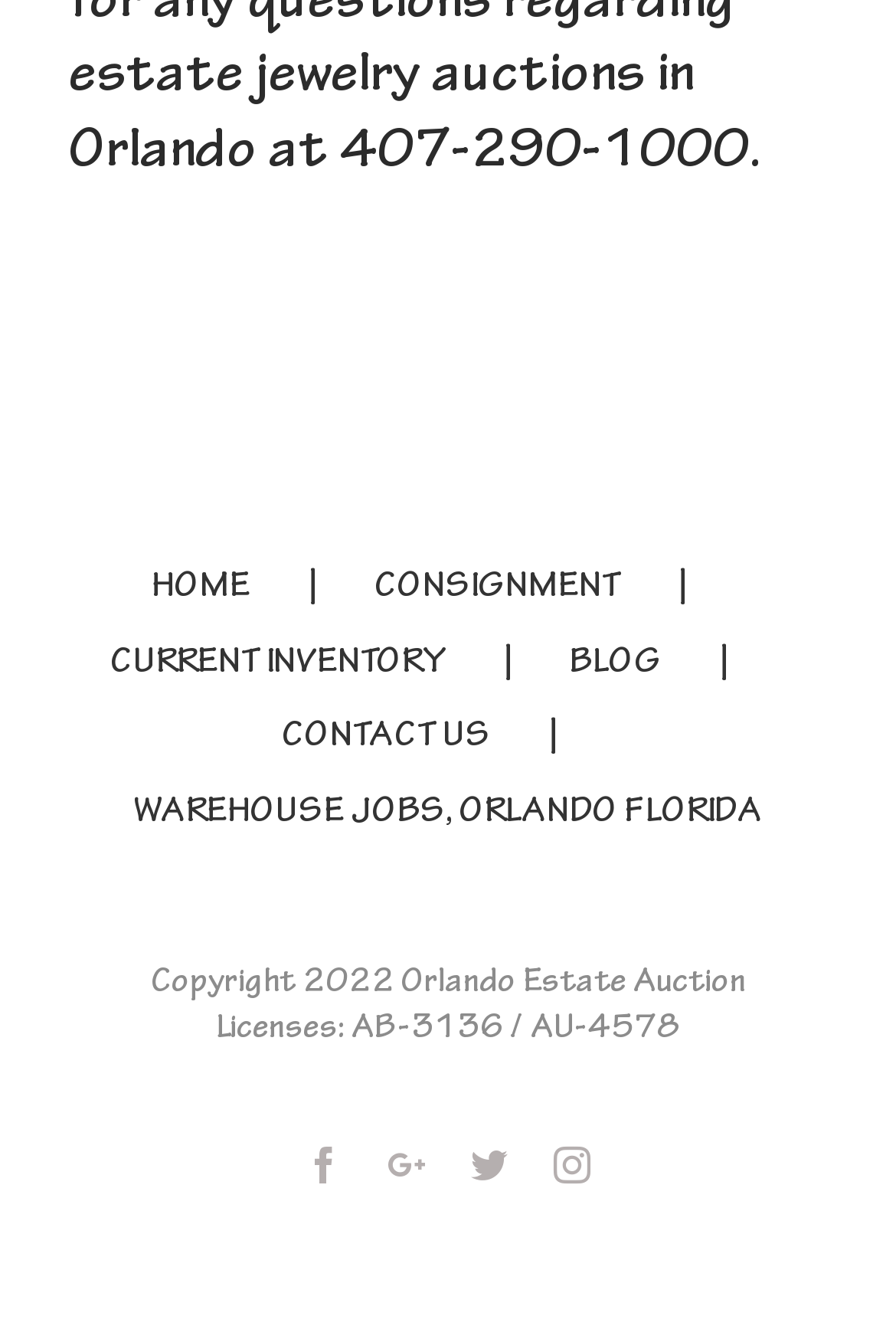Determine the bounding box coordinates of the clickable element necessary to fulfill the instruction: "go to home page". Provide the coordinates as four float numbers within the 0 to 1 range, i.e., [left, top, right, bottom].

[0.169, 0.421, 0.418, 0.457]